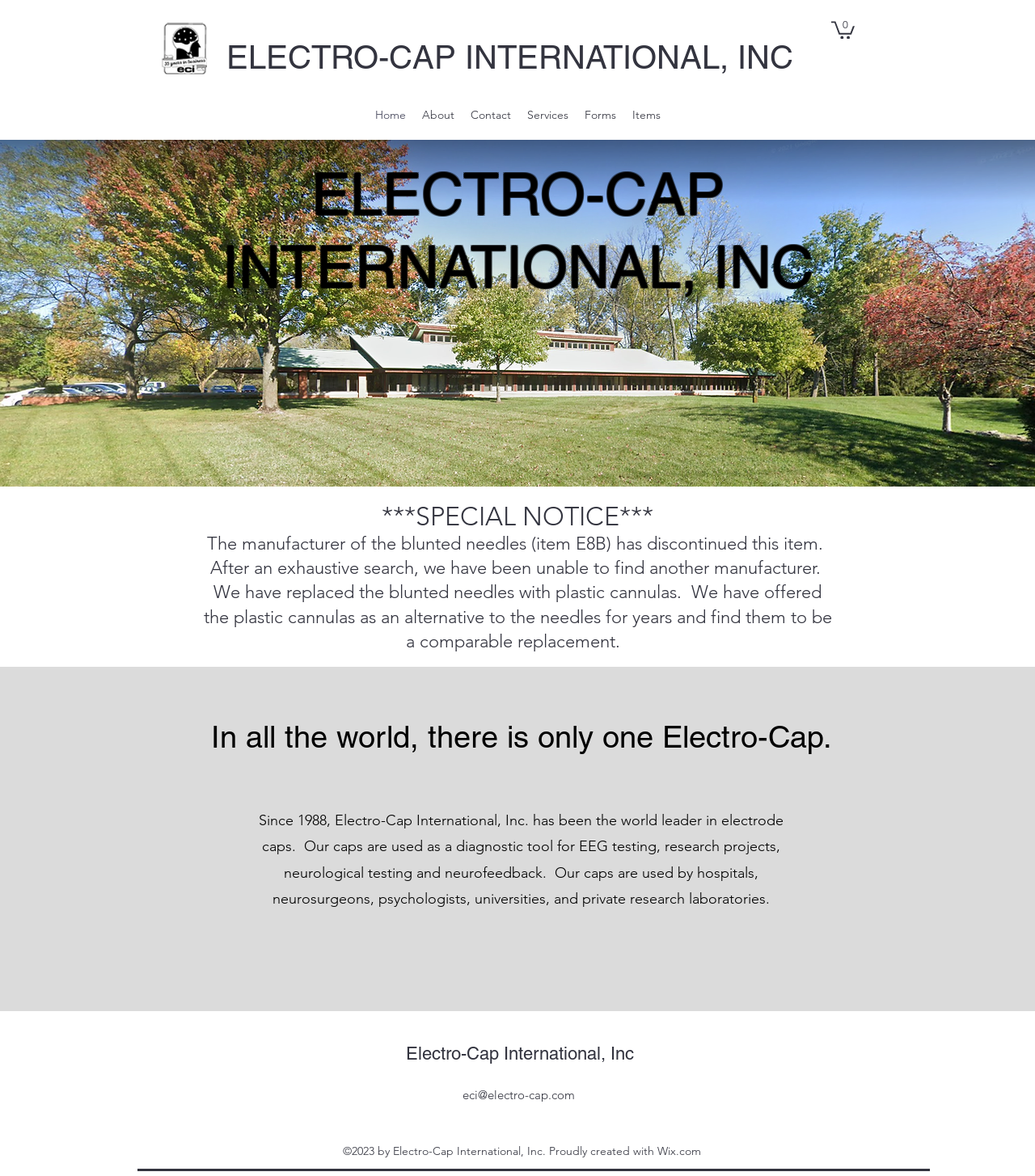Answer with a single word or phrase: 
What is the company's name?

Electro-Cap International, Inc.